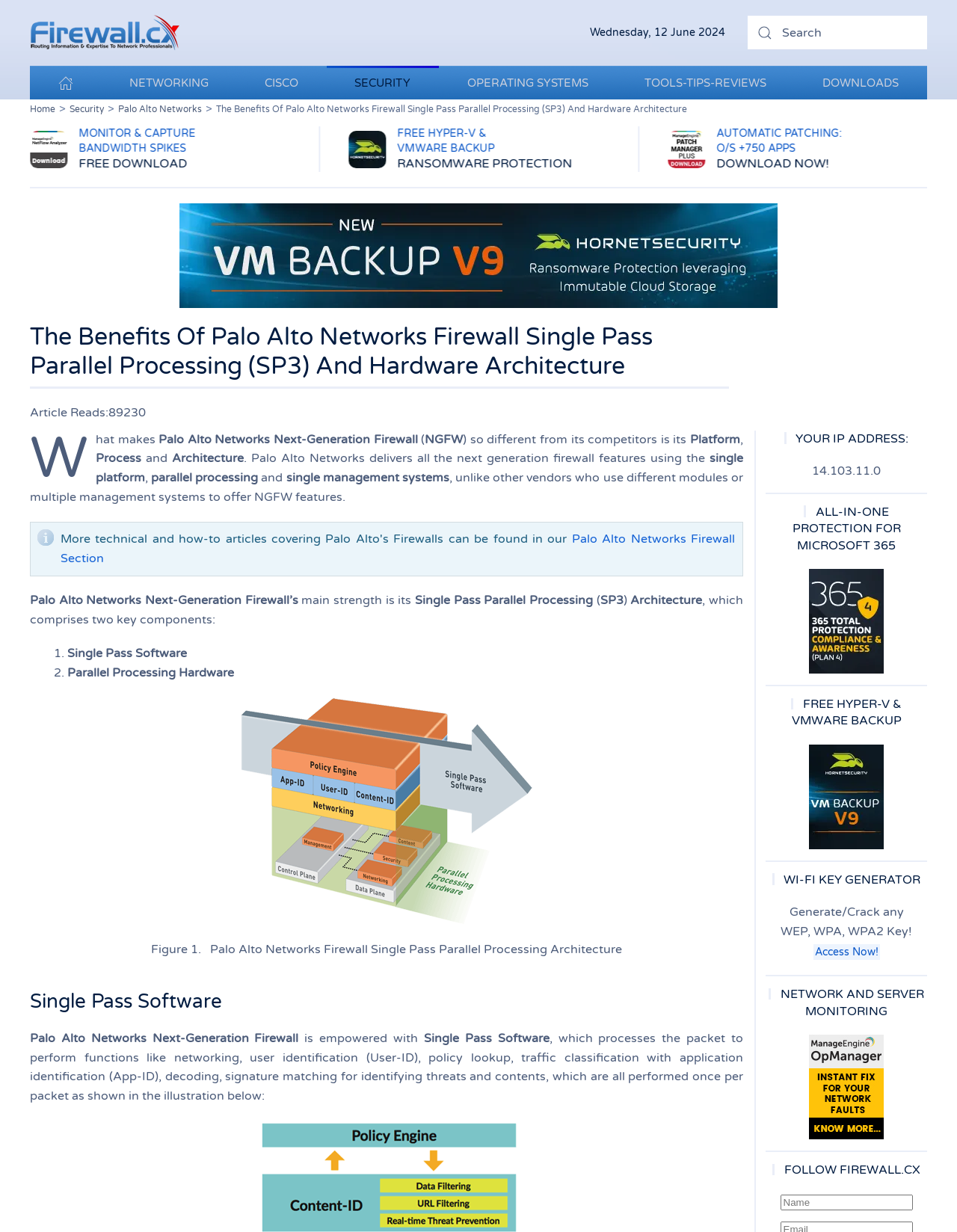What is the function of the Single Pass Software in Palo Alto Networks Firewall?
Look at the image and construct a detailed response to the question.

The Single Pass Software in Palo Alto Networks Firewall processes the packet to perform functions like networking, user identification (User-ID), policy lookup, traffic classification with application identification (App-ID), decoding, signature matching for identifying threats and contents, which are all performed once per packet.